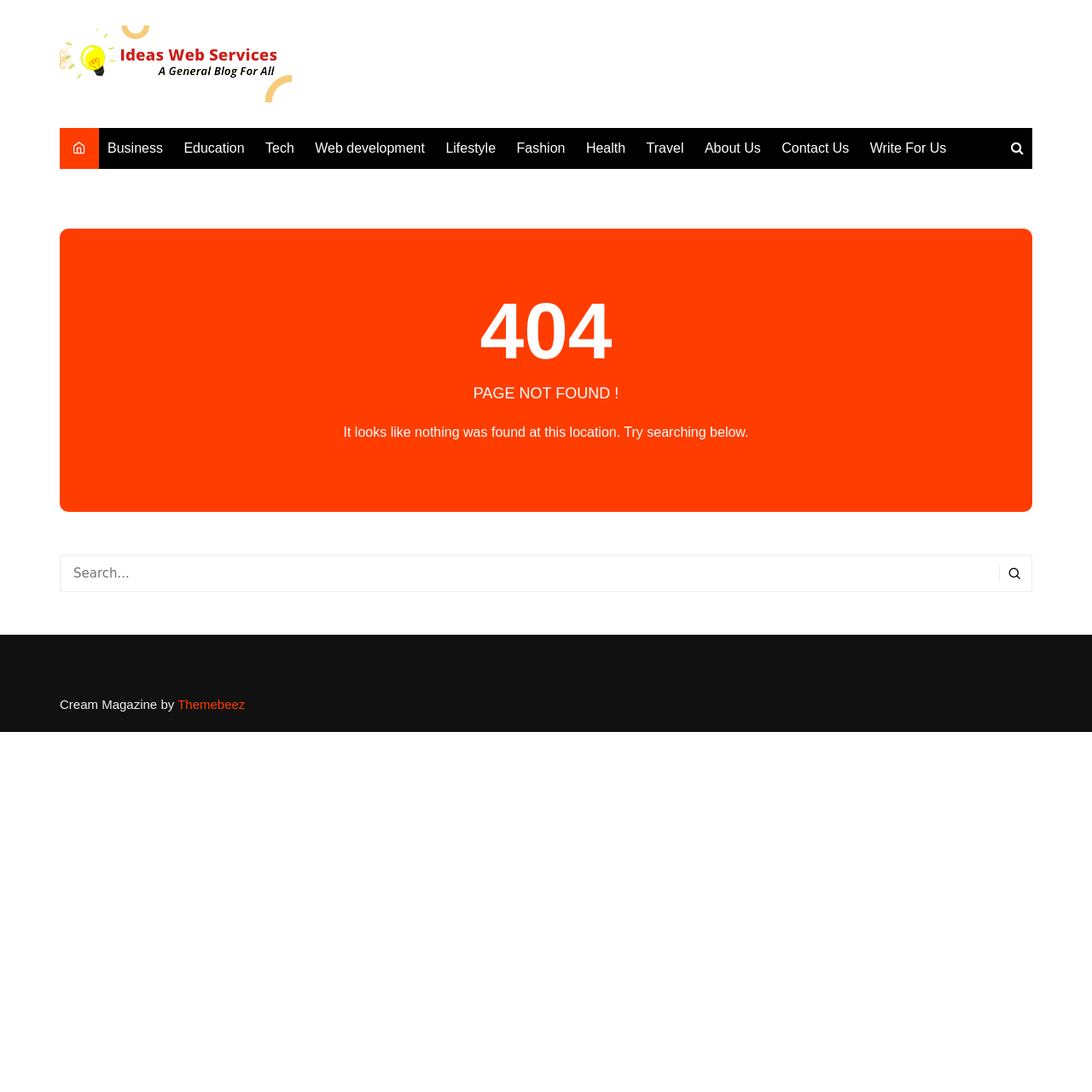Locate the bounding box coordinates for the element described below: "Install VMware Horizon Client". The coordinates must be four float values between 0 and 1, formatted as [left, top, right, bottom].

None